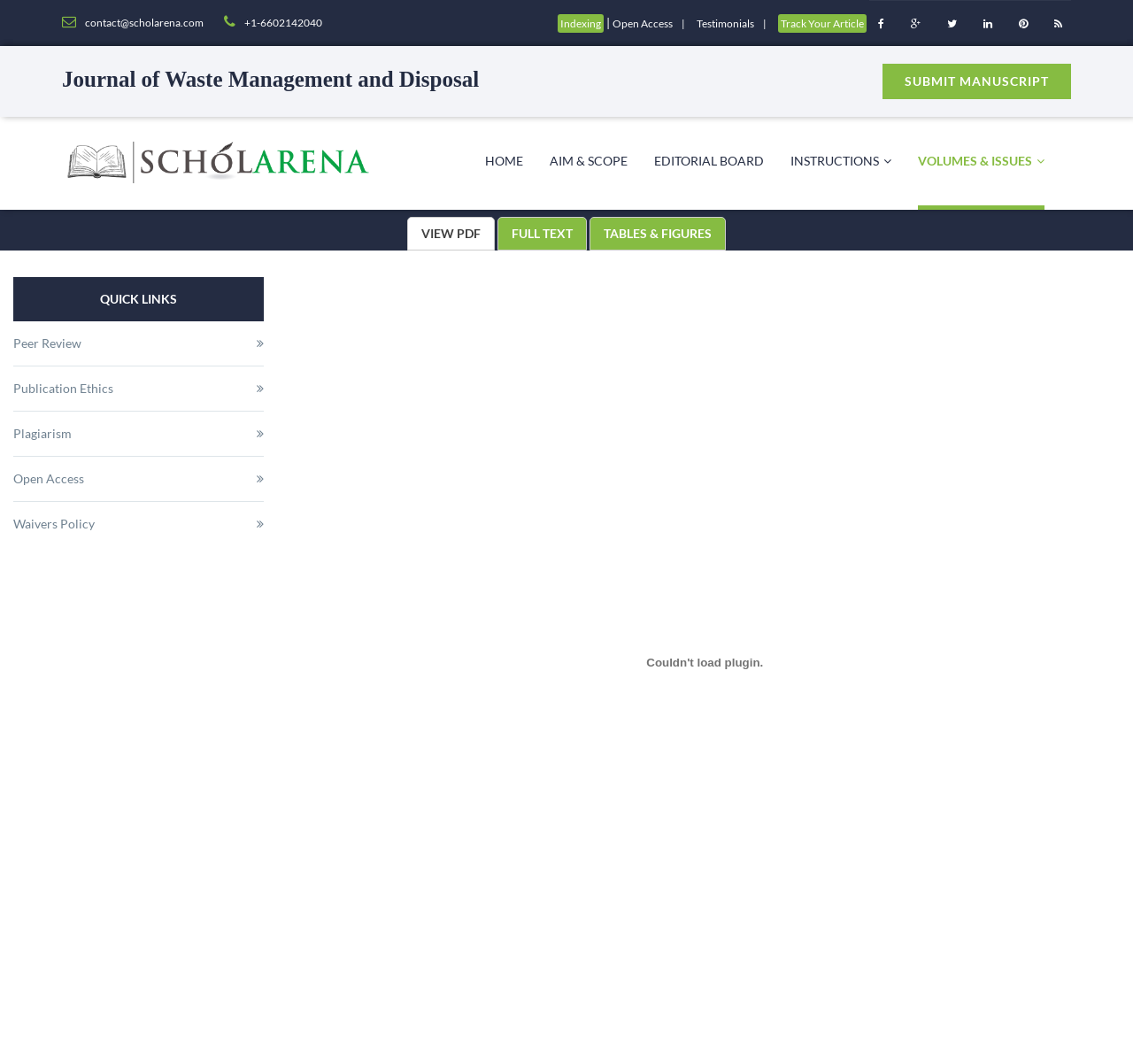Find the bounding box coordinates for the UI element that matches this description: "Volumes & Issues".

[0.81, 0.11, 0.922, 0.197]